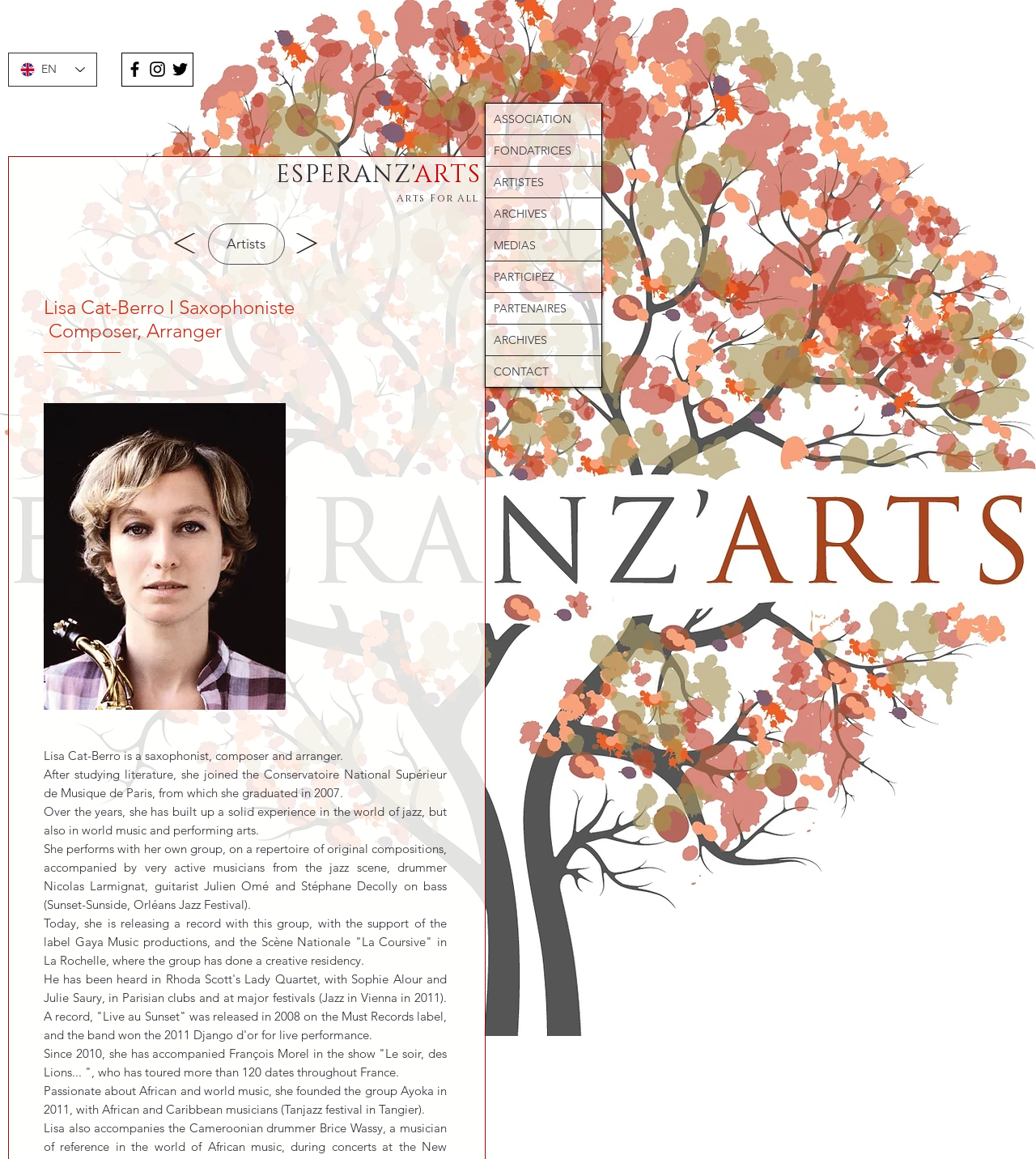Use a single word or phrase to answer the question: 
What is the name of the group founded by Lisa Cat-Berro in 2011?

Ayoka